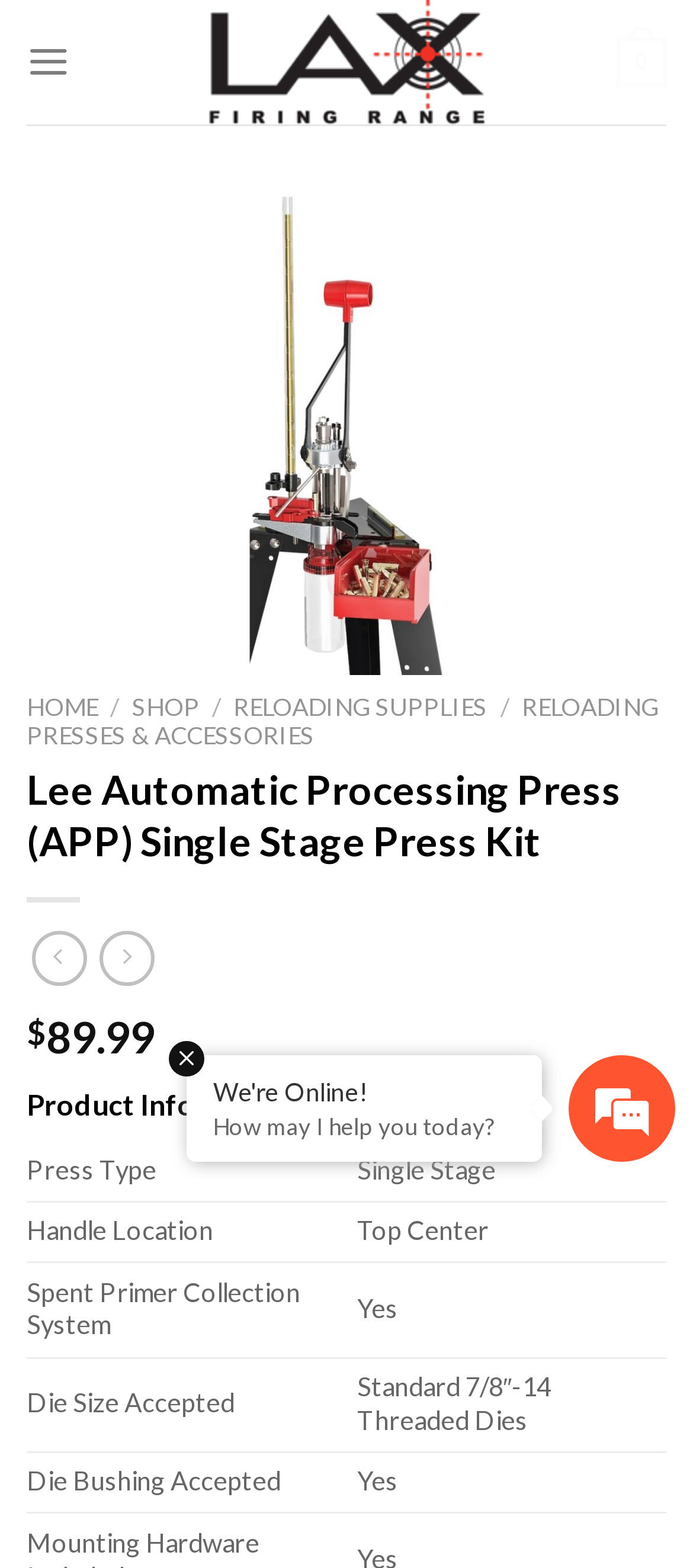Identify the bounding box coordinates of the clickable region necessary to fulfill the following instruction: "View the product image". The bounding box coordinates should be four float numbers between 0 and 1, i.e., [left, top, right, bottom].

[0.3, 0.0, 0.7, 0.079]